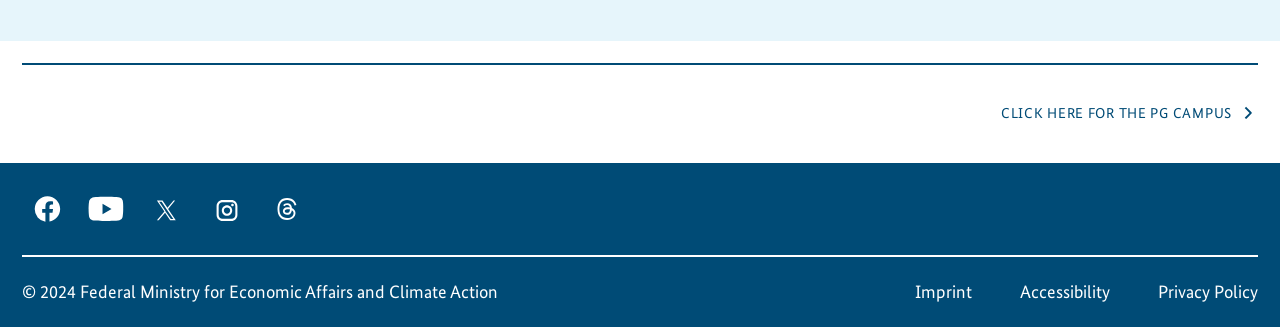Please find the bounding box coordinates of the element's region to be clicked to carry out this instruction: "Click the PG Campus link".

[0.782, 0.261, 0.983, 0.432]